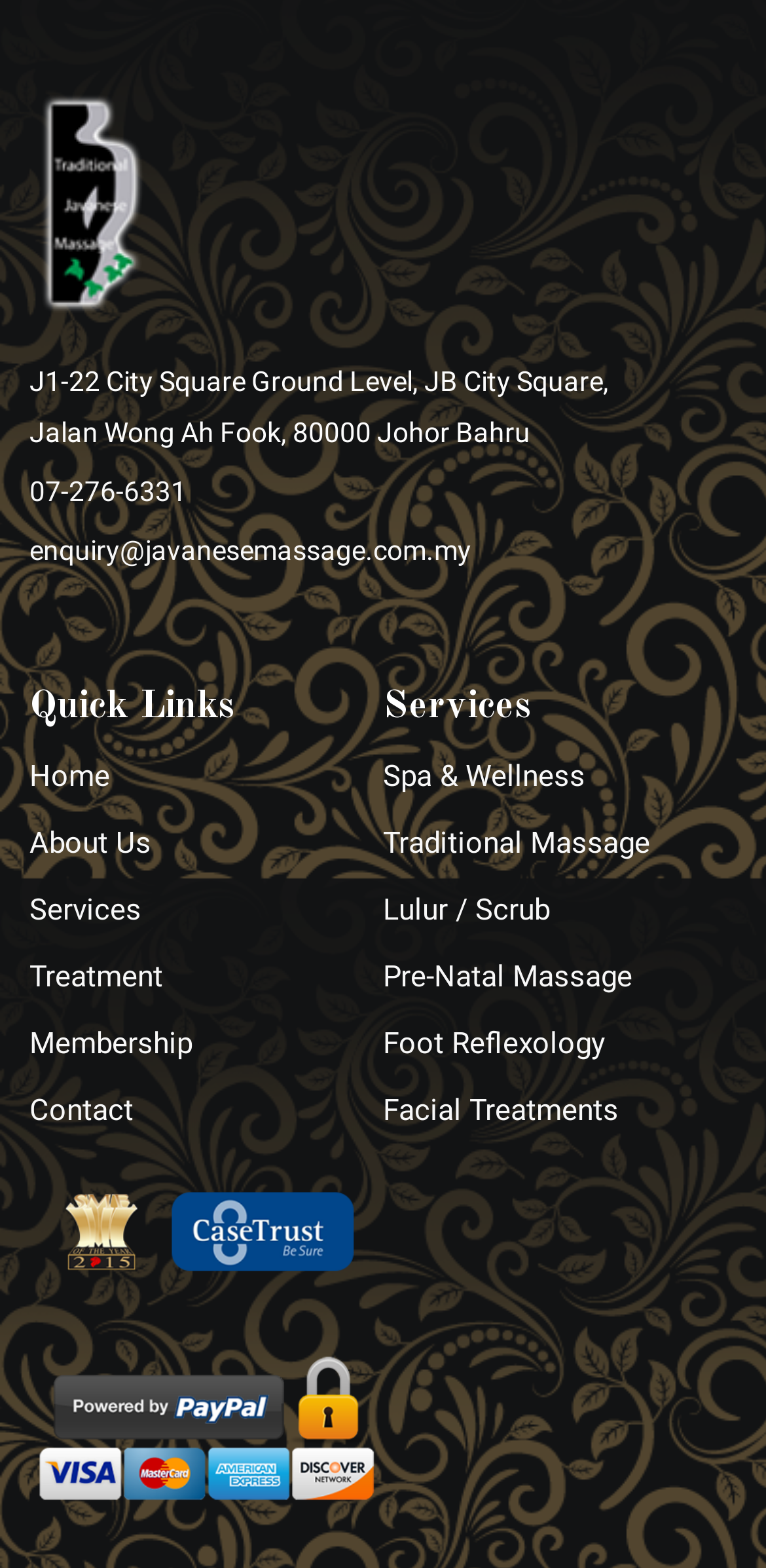Please identify the bounding box coordinates of the element on the webpage that should be clicked to follow this instruction: "View Beauty Secrets". The bounding box coordinates should be given as four float numbers between 0 and 1, formatted as [left, top, right, bottom].

None